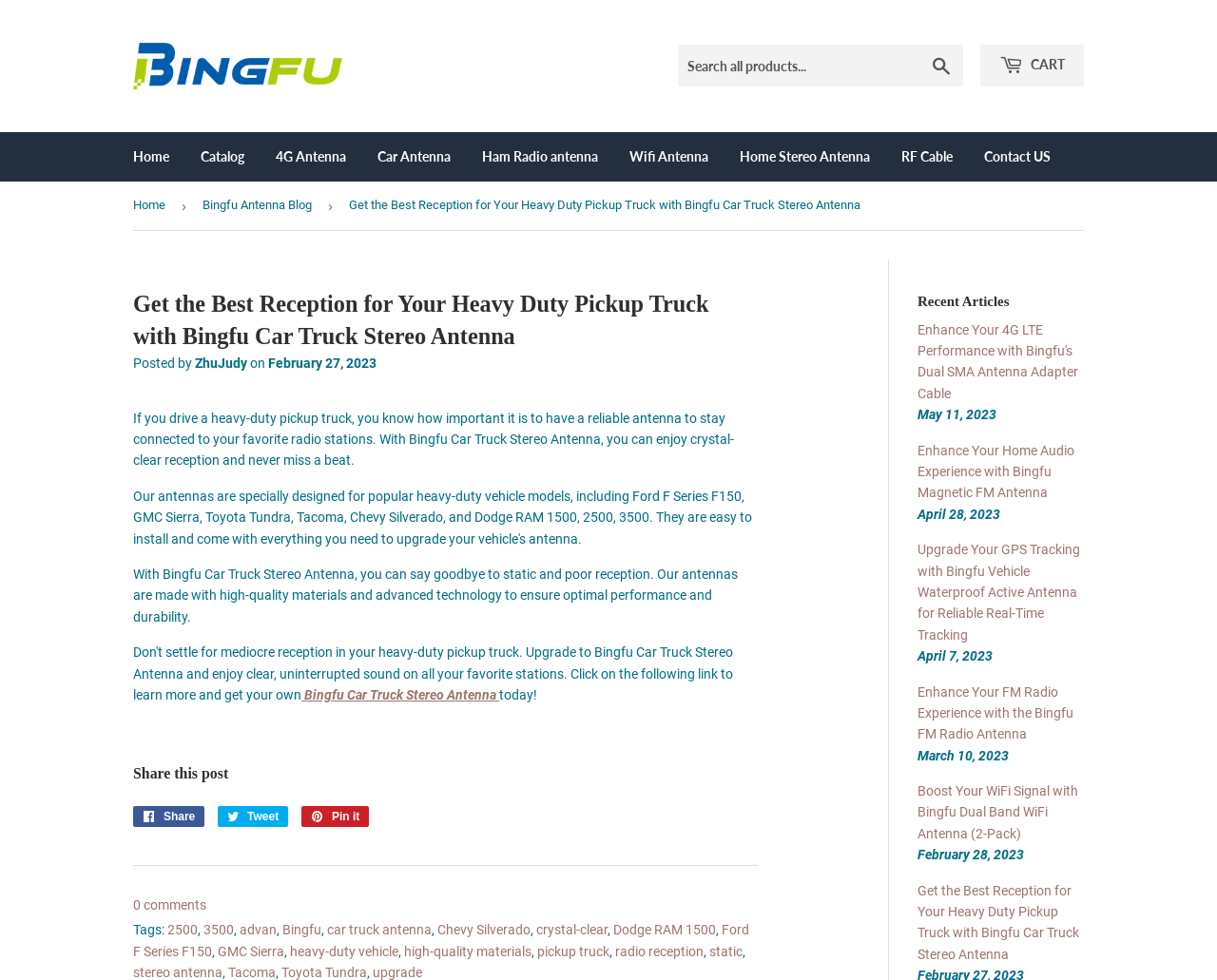Based on the image, provide a detailed and complete answer to the question: 
How many recent articles are listed on the webpage?

I counted the number of links under the heading 'Recent Articles' and found that there are 5 links, each corresponding to a recent article.